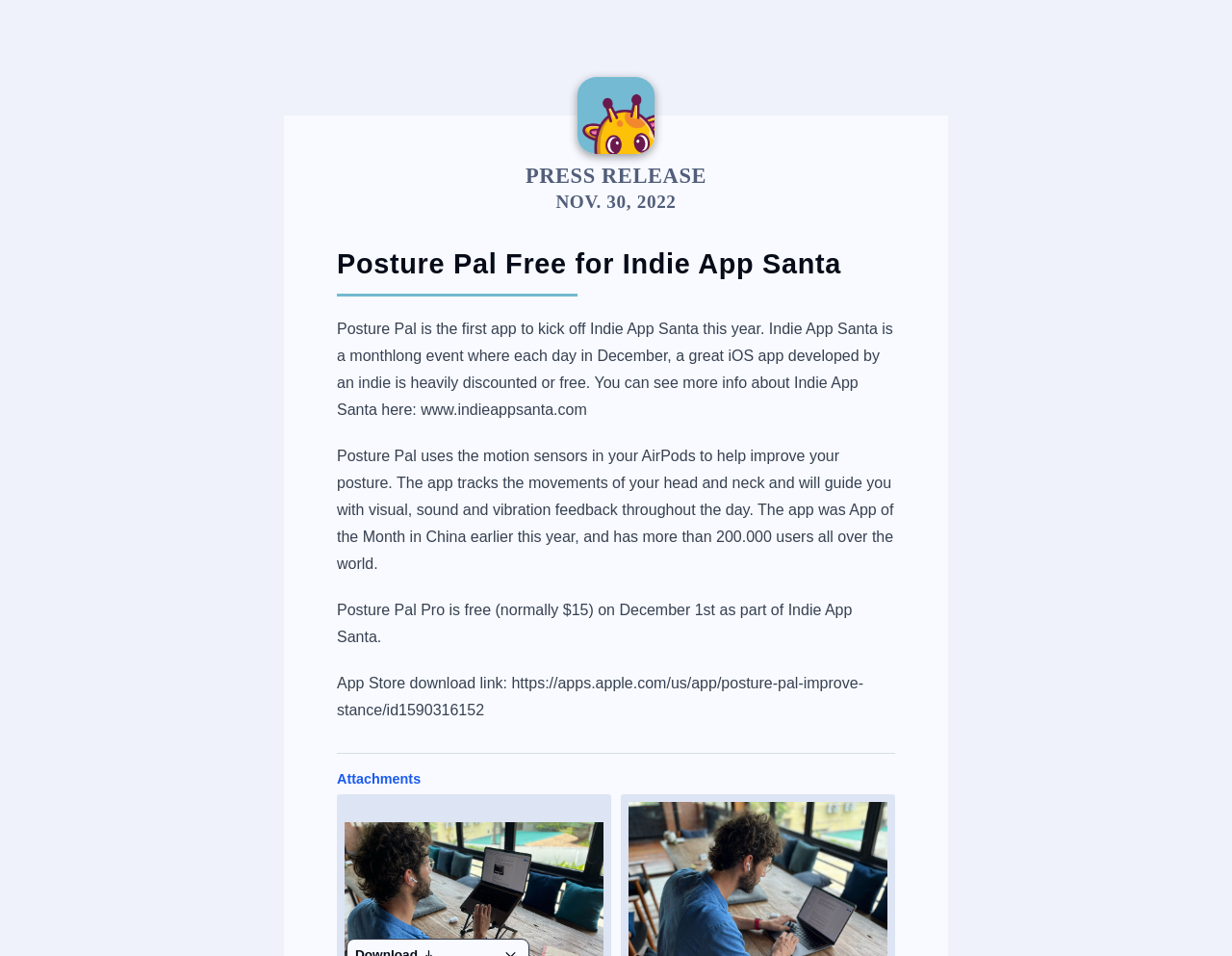What is the purpose of Posture Pal?
Answer the question in as much detail as possible.

The webpage explains that Posture Pal uses the motion sensors in AirPods to help improve posture by tracking the movements of the head and neck and providing visual, sound, and vibration feedback throughout the day.